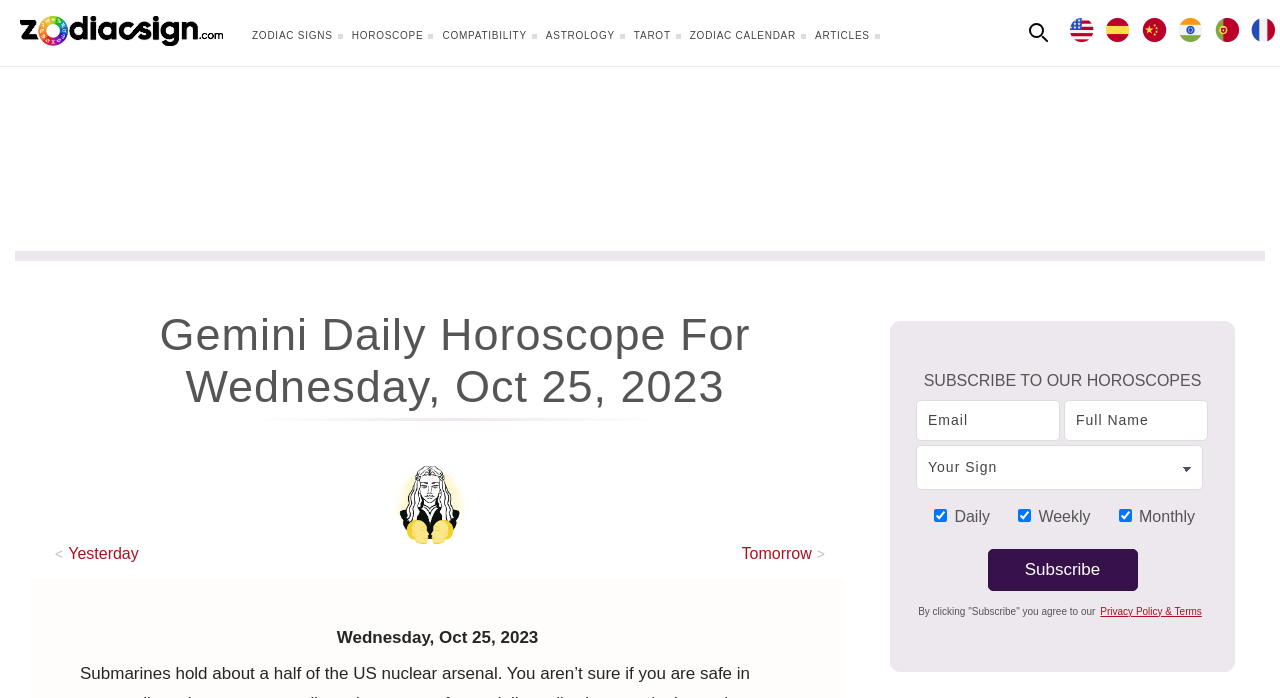Please reply to the following question using a single word or phrase: 
How many navigation links are available?

7